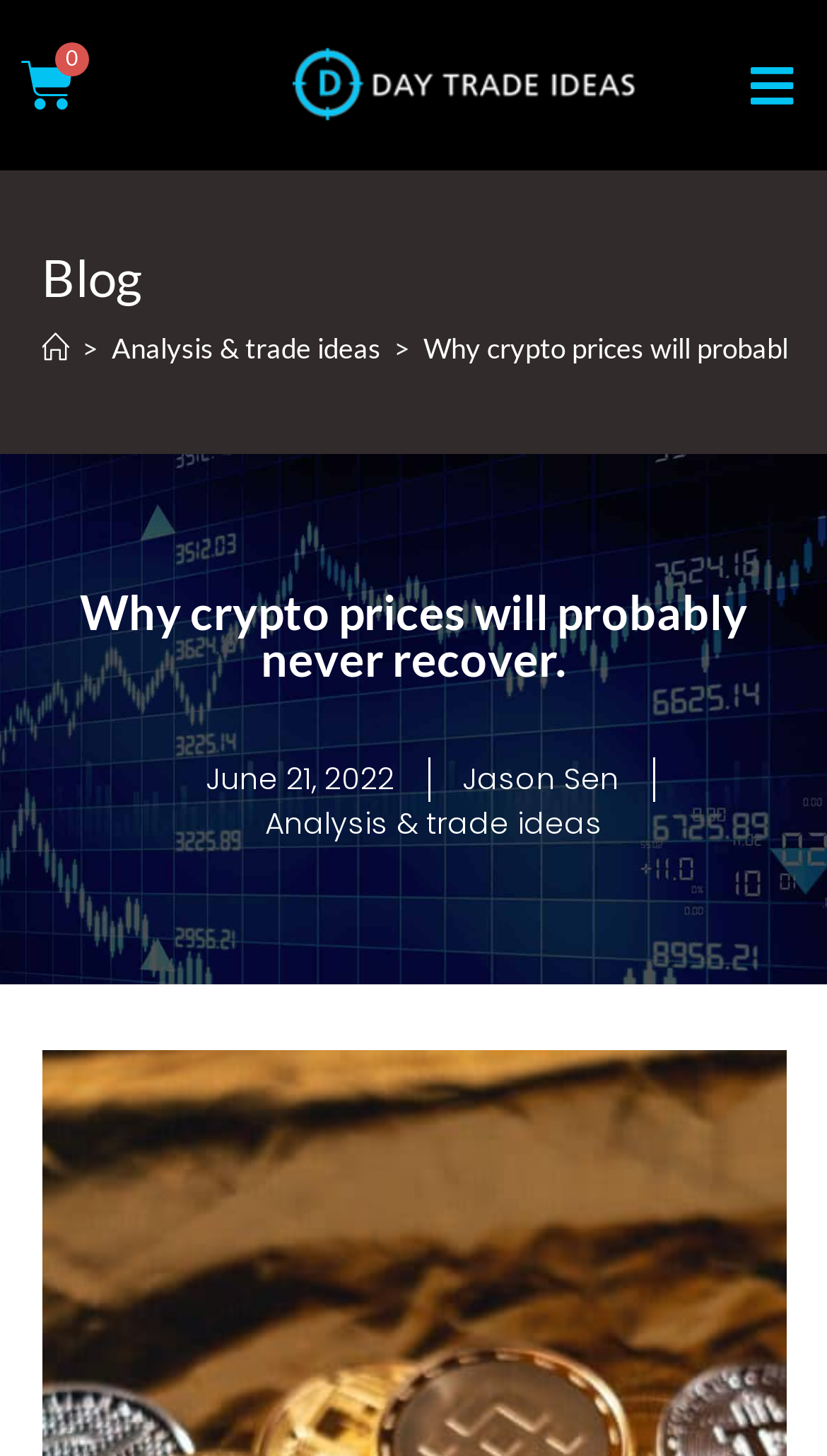Answer the question in a single word or phrase:
When was the current article published?

June 21, 2022